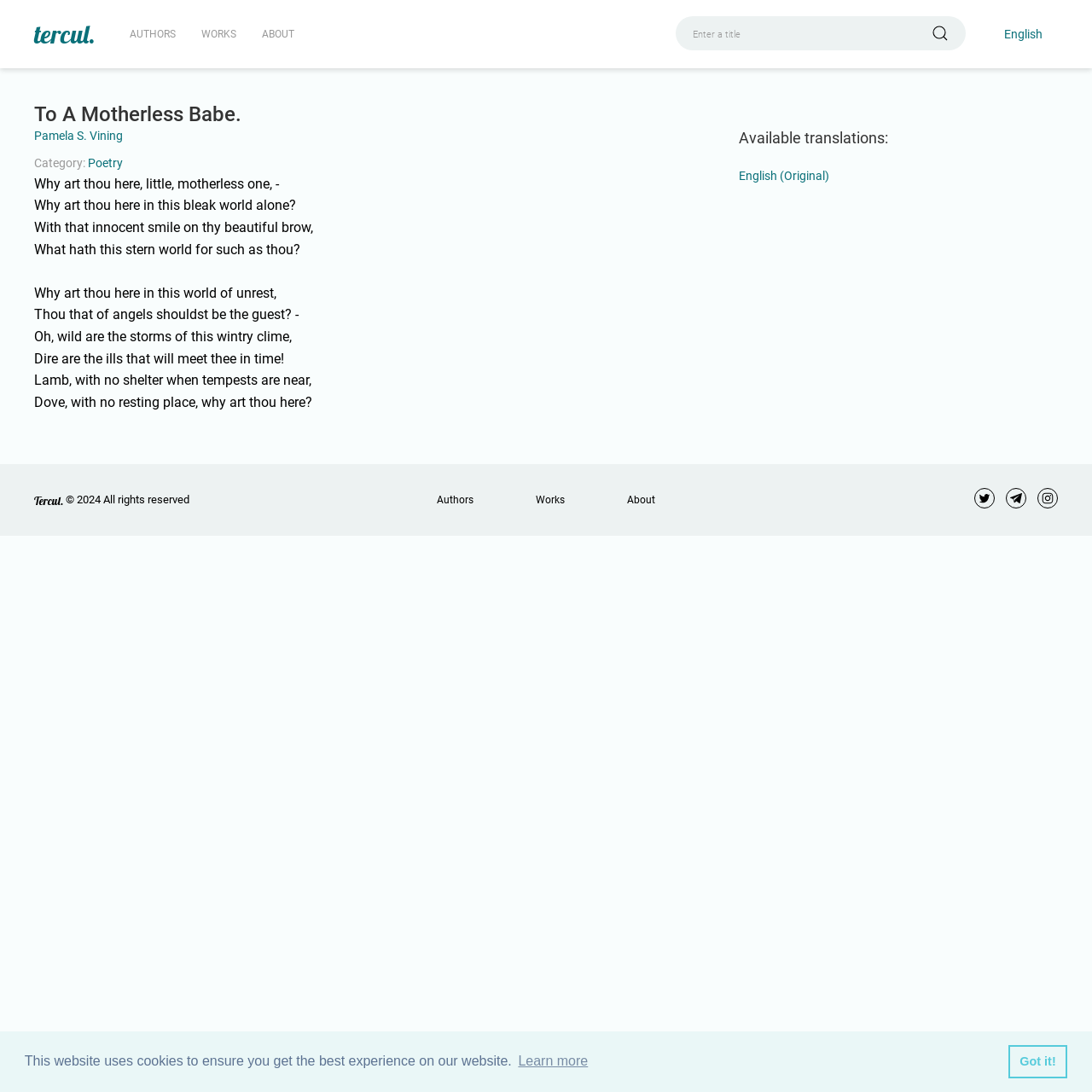Using the format (top-left x, top-left y, bottom-right x, bottom-right y), and given the element description, identify the bounding box coordinates within the screenshot: name="work_search[query]" placeholder="Enter a title"

[0.619, 0.015, 0.884, 0.046]